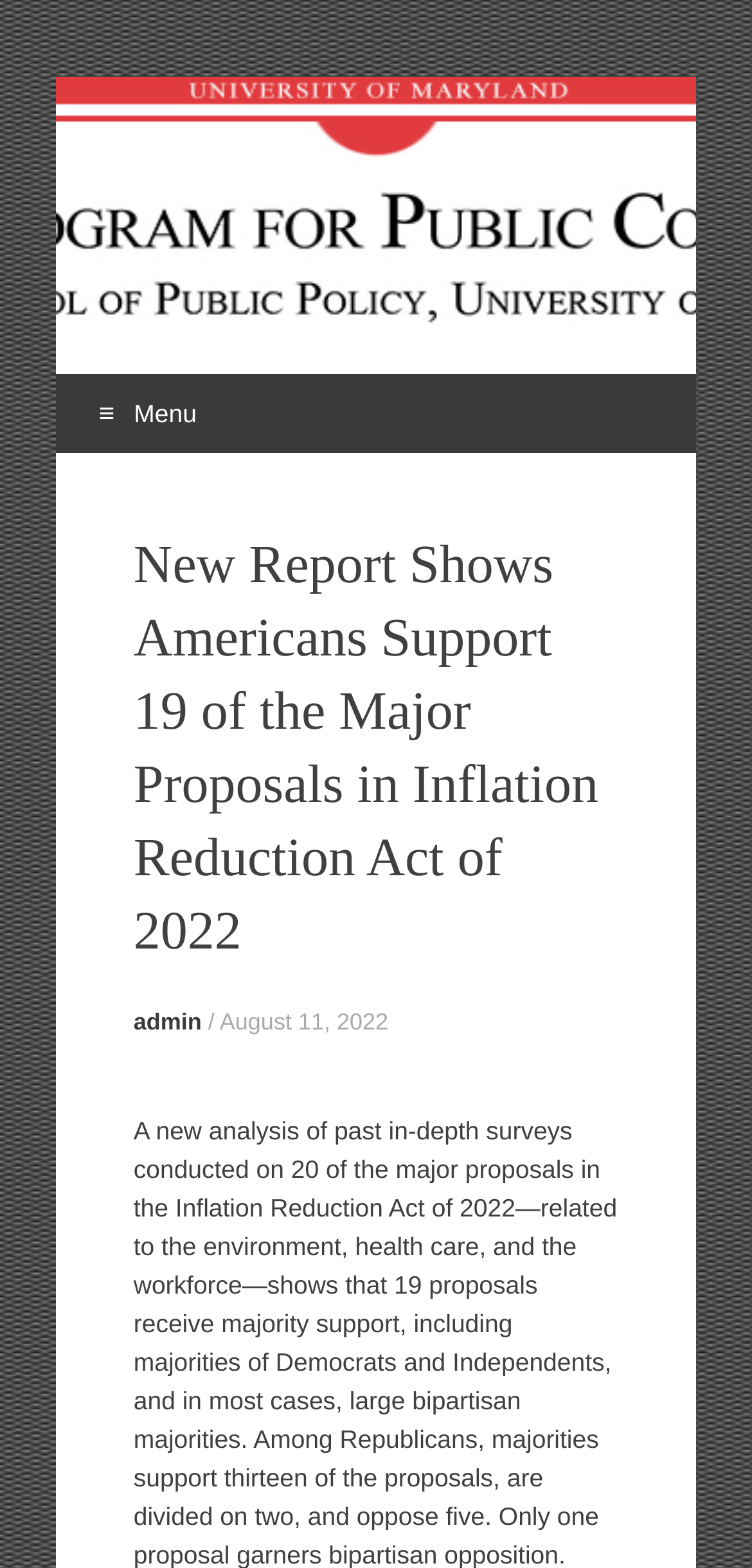From the element description: "August 11, 2022", extract the bounding box coordinates of the UI element. The coordinates should be expressed as four float numbers between 0 and 1, in the order [left, top, right, bottom].

[0.292, 0.643, 0.516, 0.66]